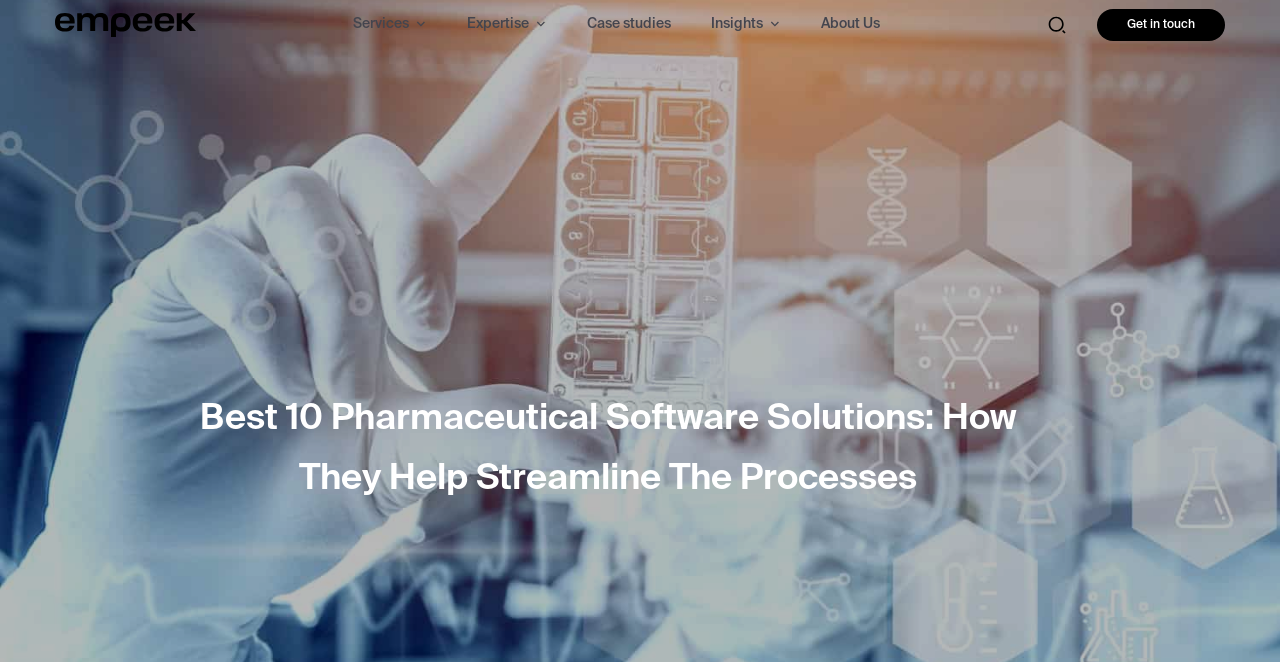How many navigation links are there?
Refer to the image and offer an in-depth and detailed answer to the question.

There are five navigation links: 'Services', 'Expertise', 'Case studies', 'Insights', and 'About Us', which are located at the top of the webpage.